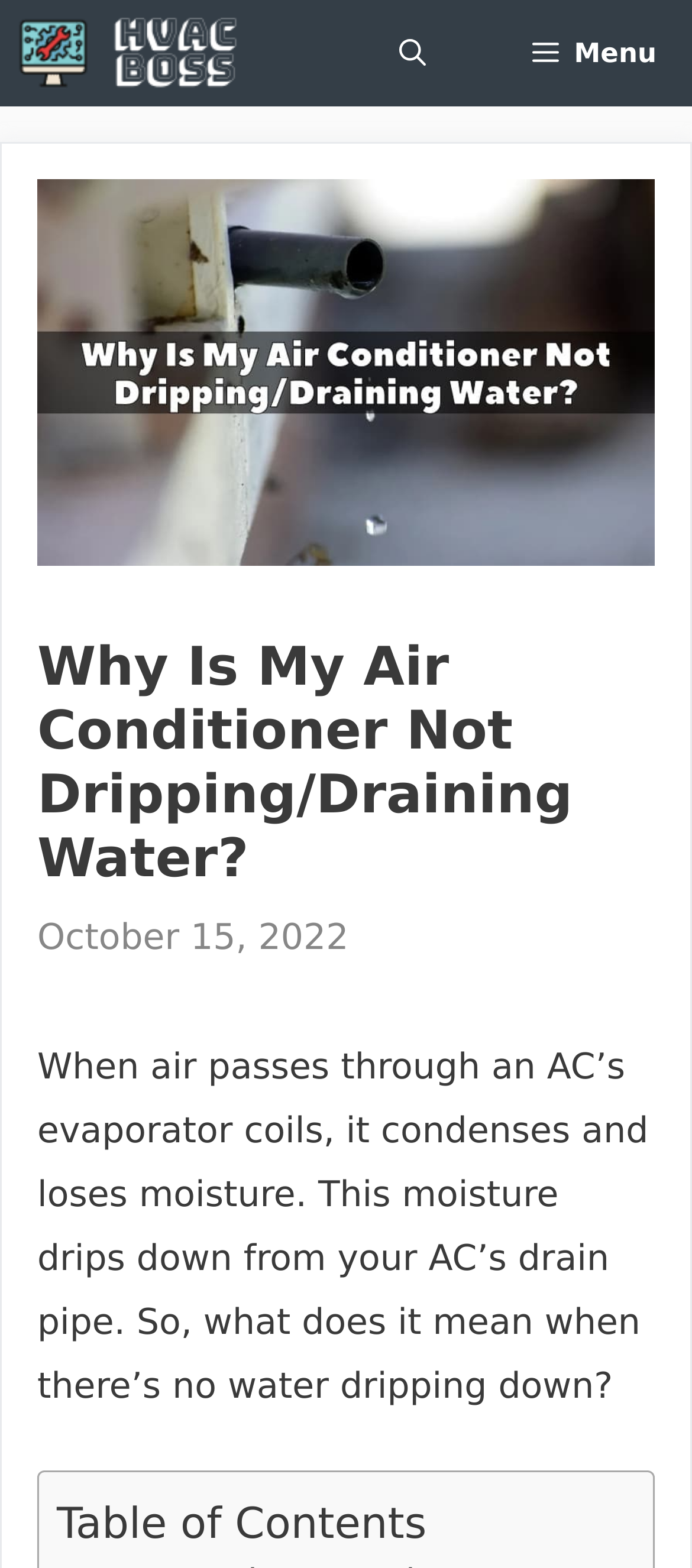Detail the various sections and features of the webpage.

The webpage is about troubleshooting air conditioner issues, specifically addressing the question "Why Is My Air Conditioner Not Dripping/Draining Water?" The title of the page is prominently displayed at the top center of the page. 

At the top of the page, there is a navigation bar that spans the entire width, containing a logo "HVAC BOSS" on the left, a search bar in the middle, and a menu button on the right. The logo is an image with the text "HVAC BOSS" embedded in it.

Below the navigation bar, there is a header section that takes up about half of the page's height. Within this section, there is a heading that repeats the title of the page, followed by a timestamp indicating the publication date, "October 15, 2022". 

Underneath the header section, there is a paragraph of text that summarizes the issue being discussed, explaining how air conditioners typically work and the expected behavior of water dripping from the drain pipe. The text is centered on the page, taking up about a third of the page's height.